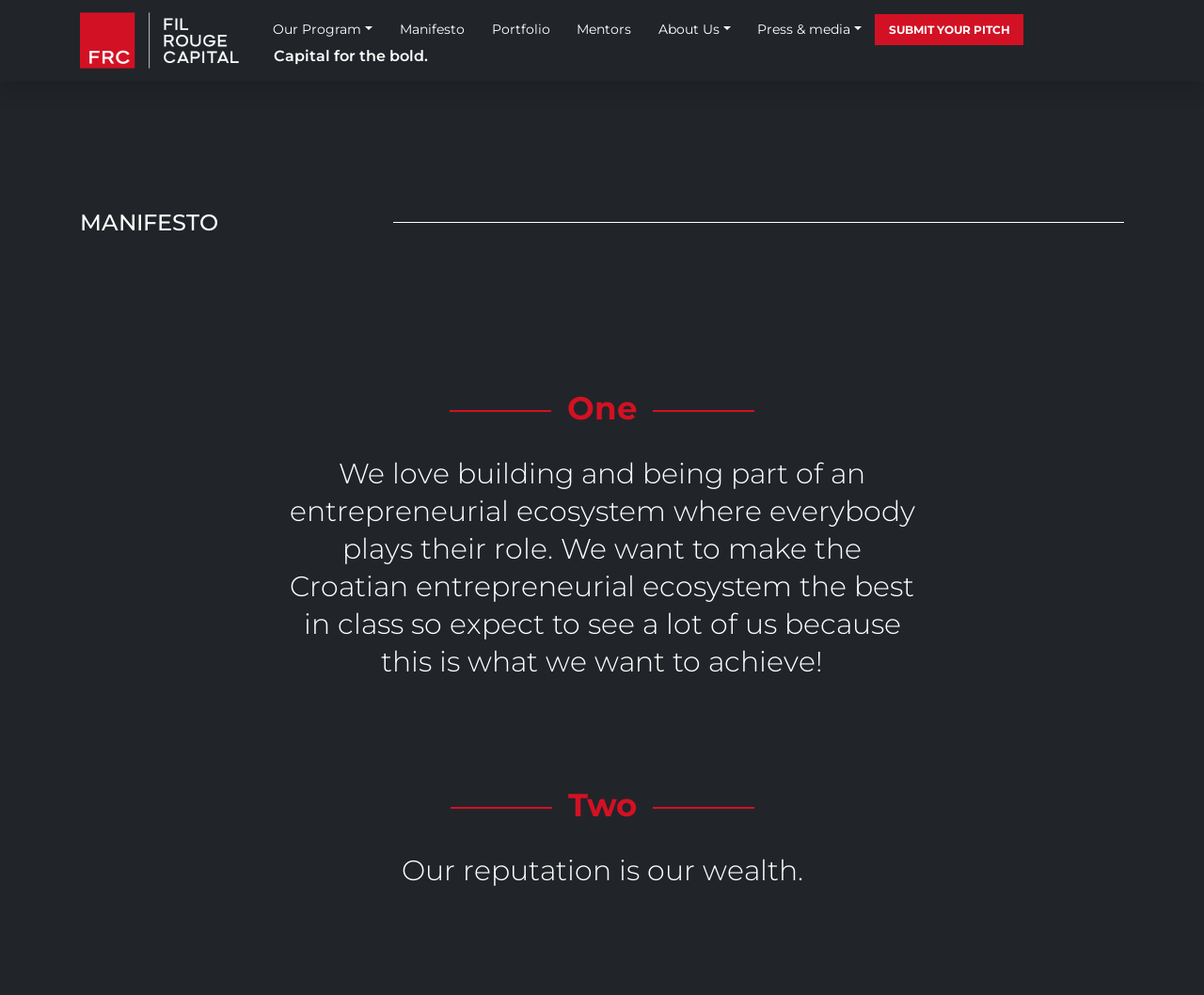Highlight the bounding box coordinates of the region I should click on to meet the following instruction: "Make a donation".

None